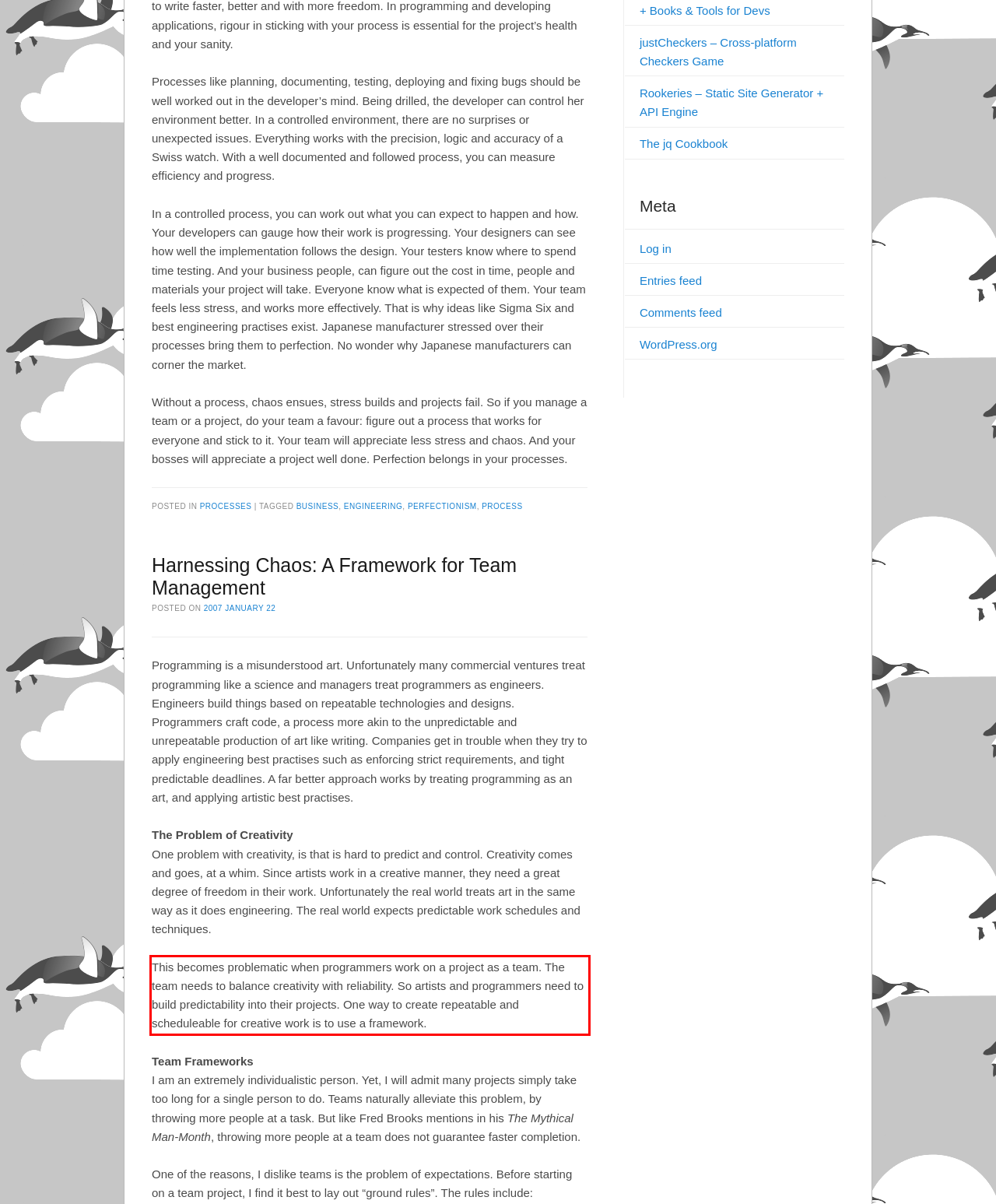Given a screenshot of a webpage containing a red rectangle bounding box, extract and provide the text content found within the red bounding box.

This becomes problematic when programmers work on a project as a team. The team needs to balance creativity with reliability. So artists and programmers need to build predictability into their projects. One way to create repeatable and scheduleable for creative work is to use a framework.